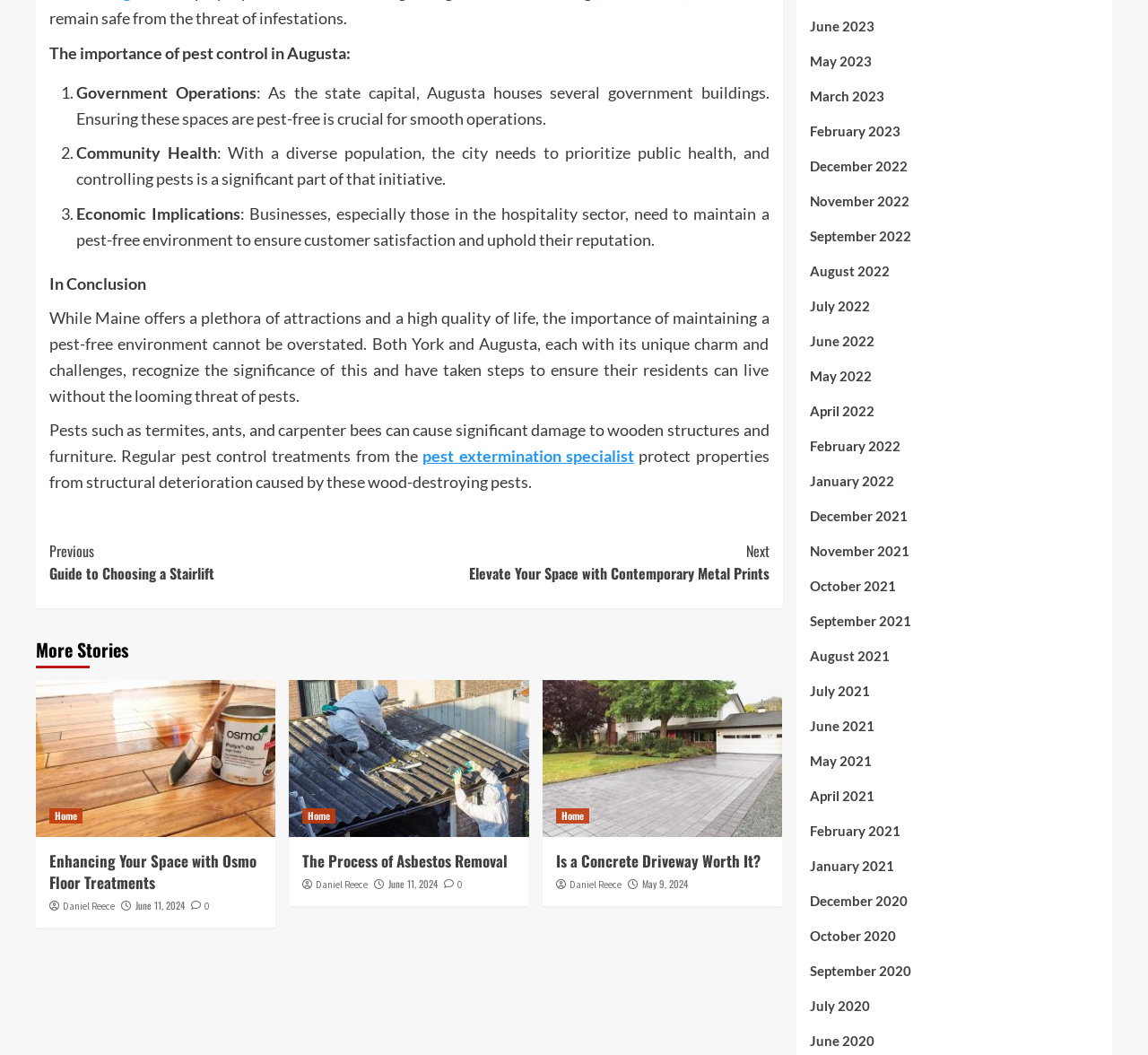Identify the coordinates of the bounding box for the element that must be clicked to accomplish the instruction: "Check 'June 2023'".

[0.705, 0.014, 0.957, 0.047]